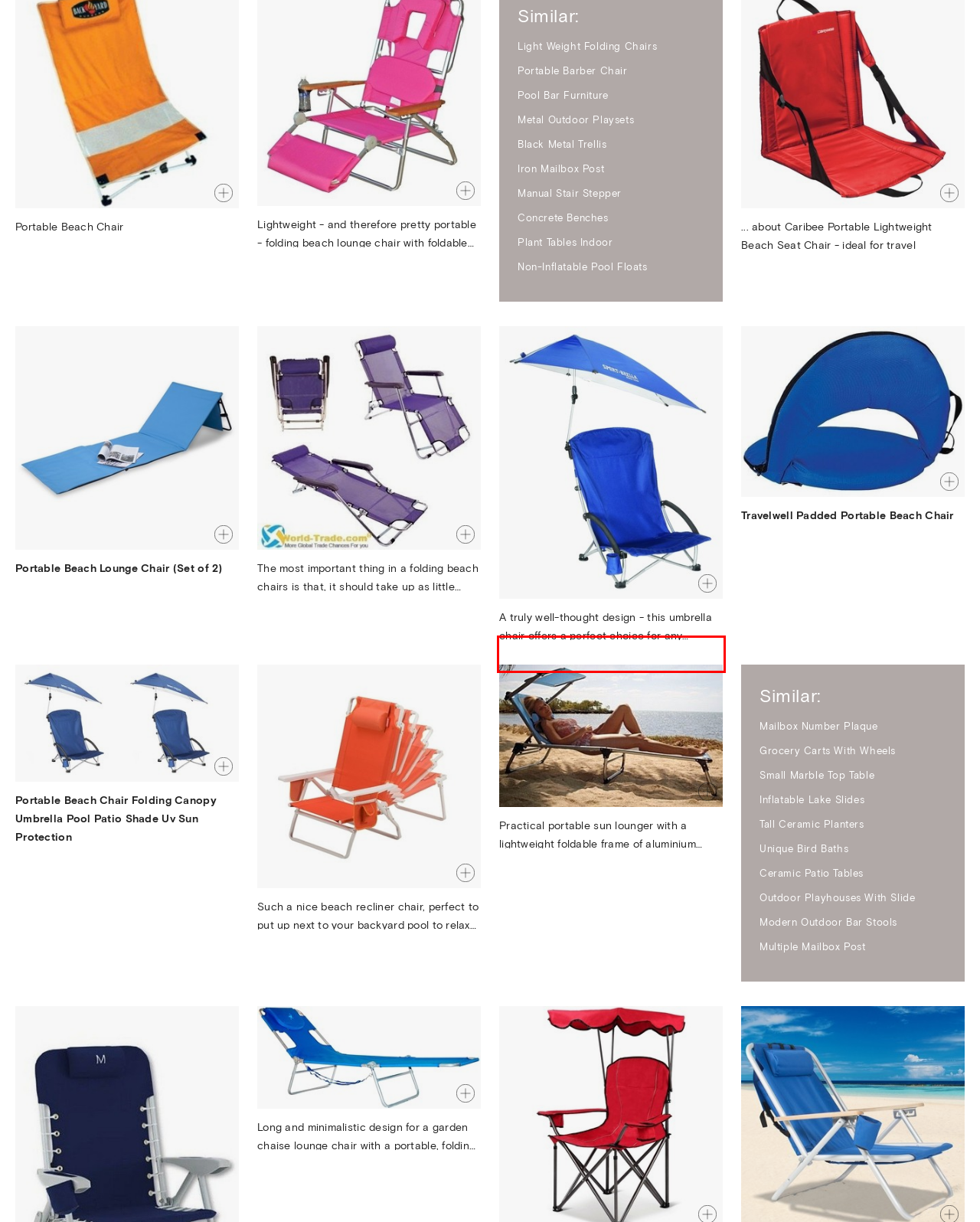The screenshot you have been given contains a UI element surrounded by a red rectangle. Use OCR to read and extract the text inside this red rectangle.

A truly well-thought design - this umbrella chair offers a perfect choice for any holidays or trips fishing, since not only offers it the foldable design but also the umbrella that will easily shield you from the sun.